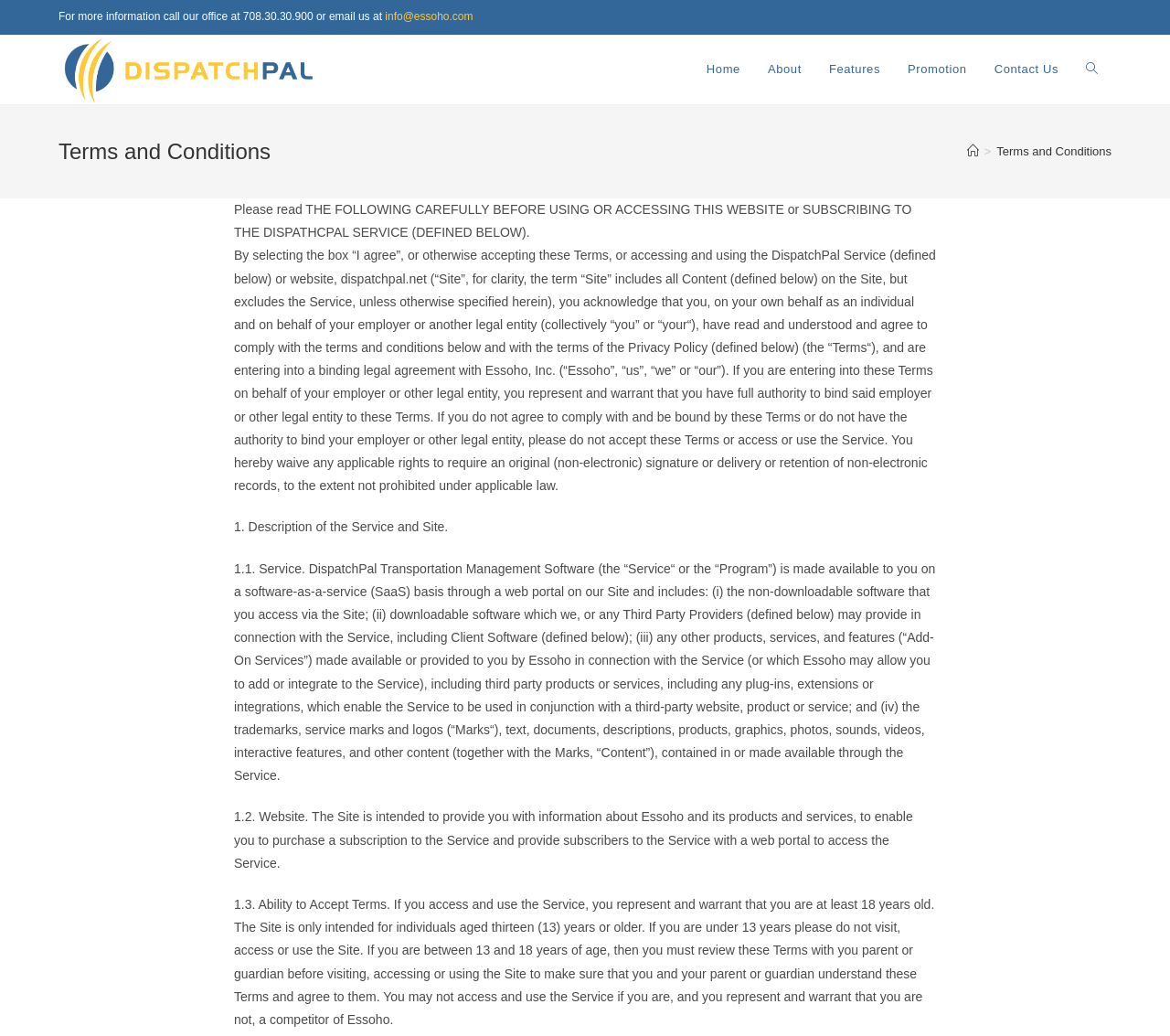Identify and provide the main heading of the webpage.

Terms and Conditions